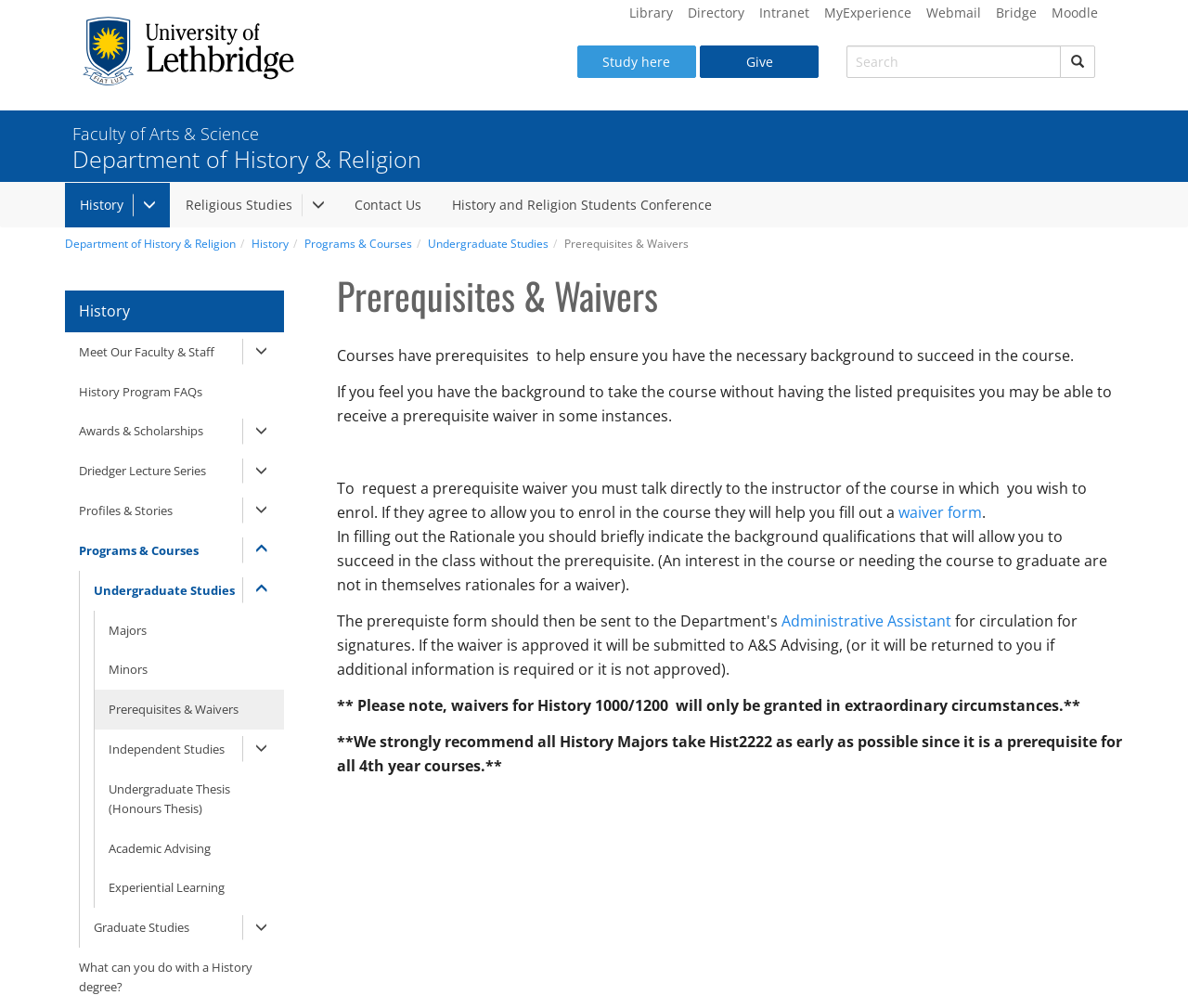What should students briefly indicate in the Rationale for a waiver?
From the details in the image, provide a complete and detailed answer to the question.

When filling out the Rationale for a waiver, students should briefly indicate the background qualifications that will allow them to succeed in the class without the prerequisite. This is stated in the article section of the webpage, which explains the process of requesting a waiver.